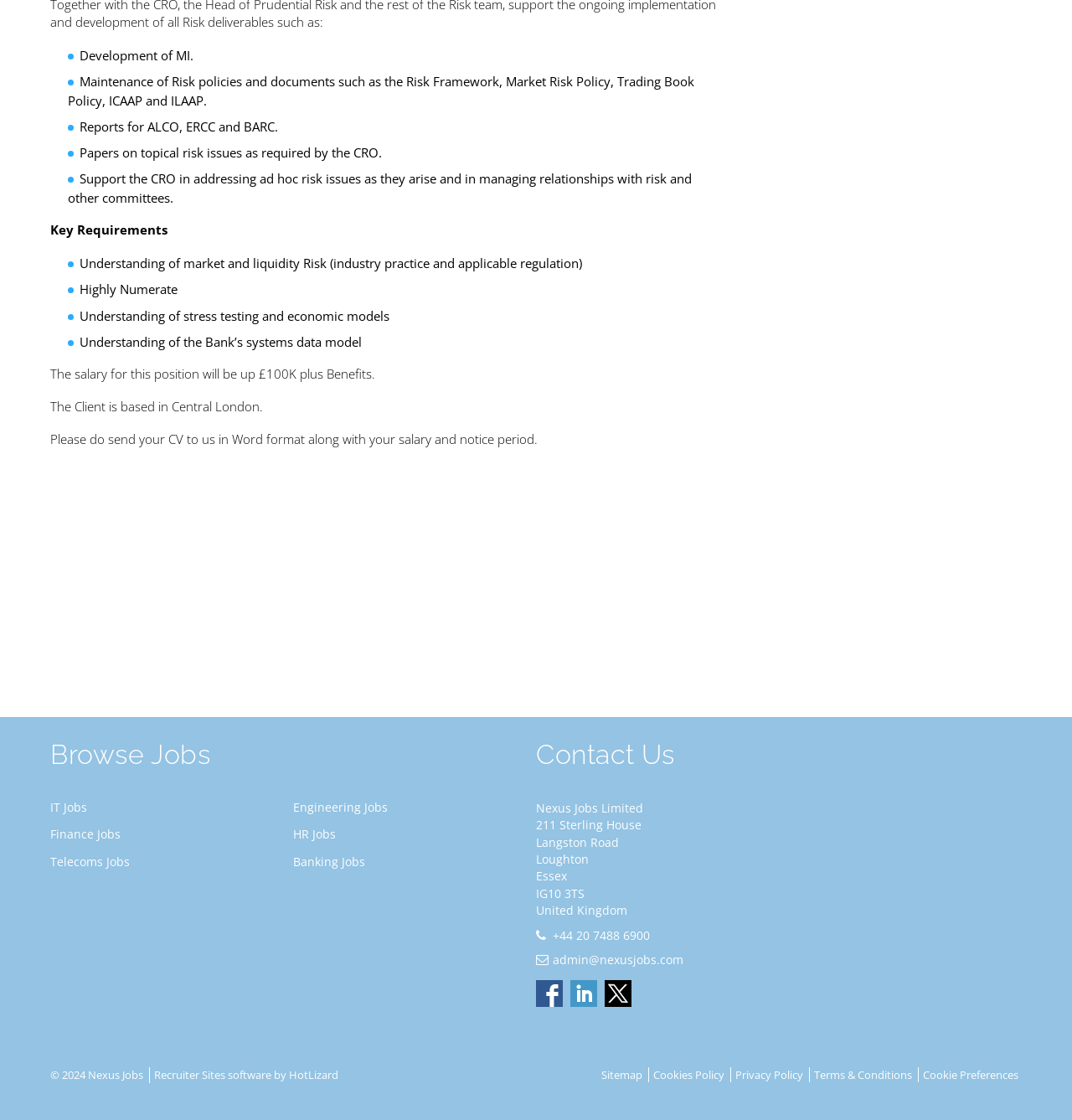Kindly determine the bounding box coordinates for the area that needs to be clicked to execute this instruction: "View Contact Us".

[0.5, 0.64, 0.719, 0.71]